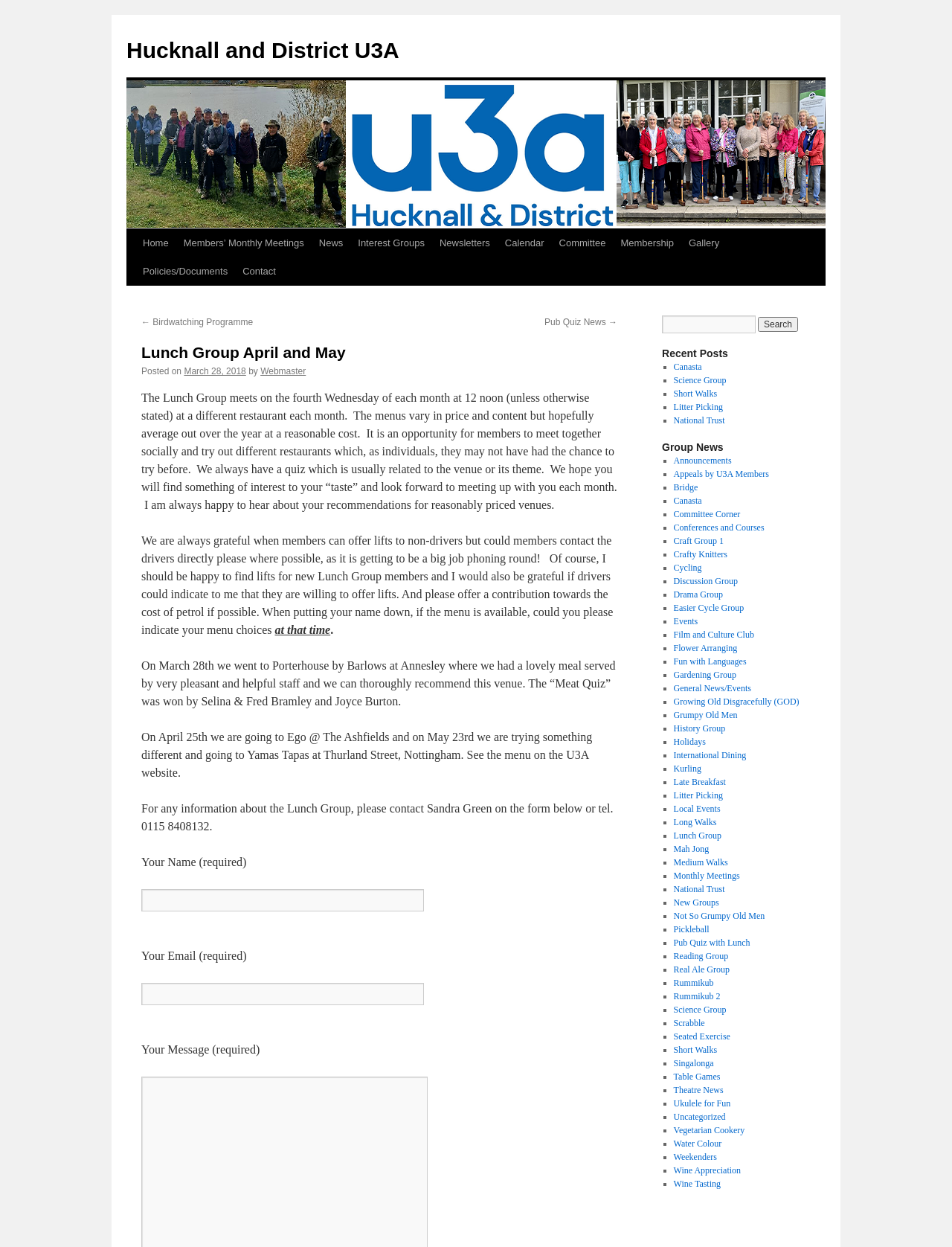Please analyze the image and give a detailed answer to the question:
What is the name of the group that meets on the fourth Wednesday of each month?

The question is asking about the name of the group that meets on a specific day of the month. According to the webpage, the Lunch Group meets on the fourth Wednesday of each month at 12 noon.